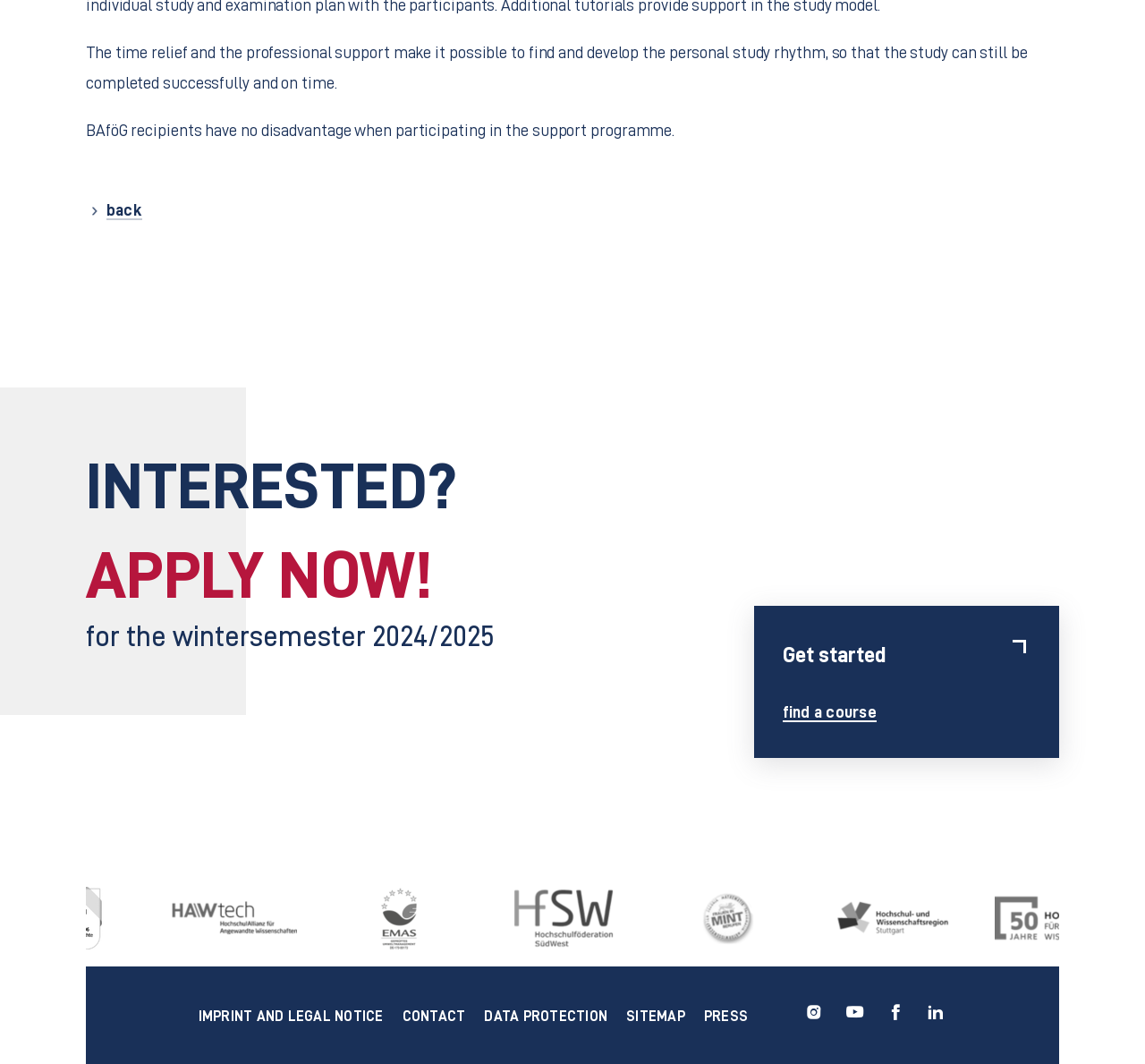Identify the bounding box coordinates of the region that needs to be clicked to carry out this instruction: "View imprint and legal notice". Provide these coordinates as four float numbers ranging from 0 to 1, i.e., [left, top, right, bottom].

[0.173, 0.948, 0.335, 0.962]